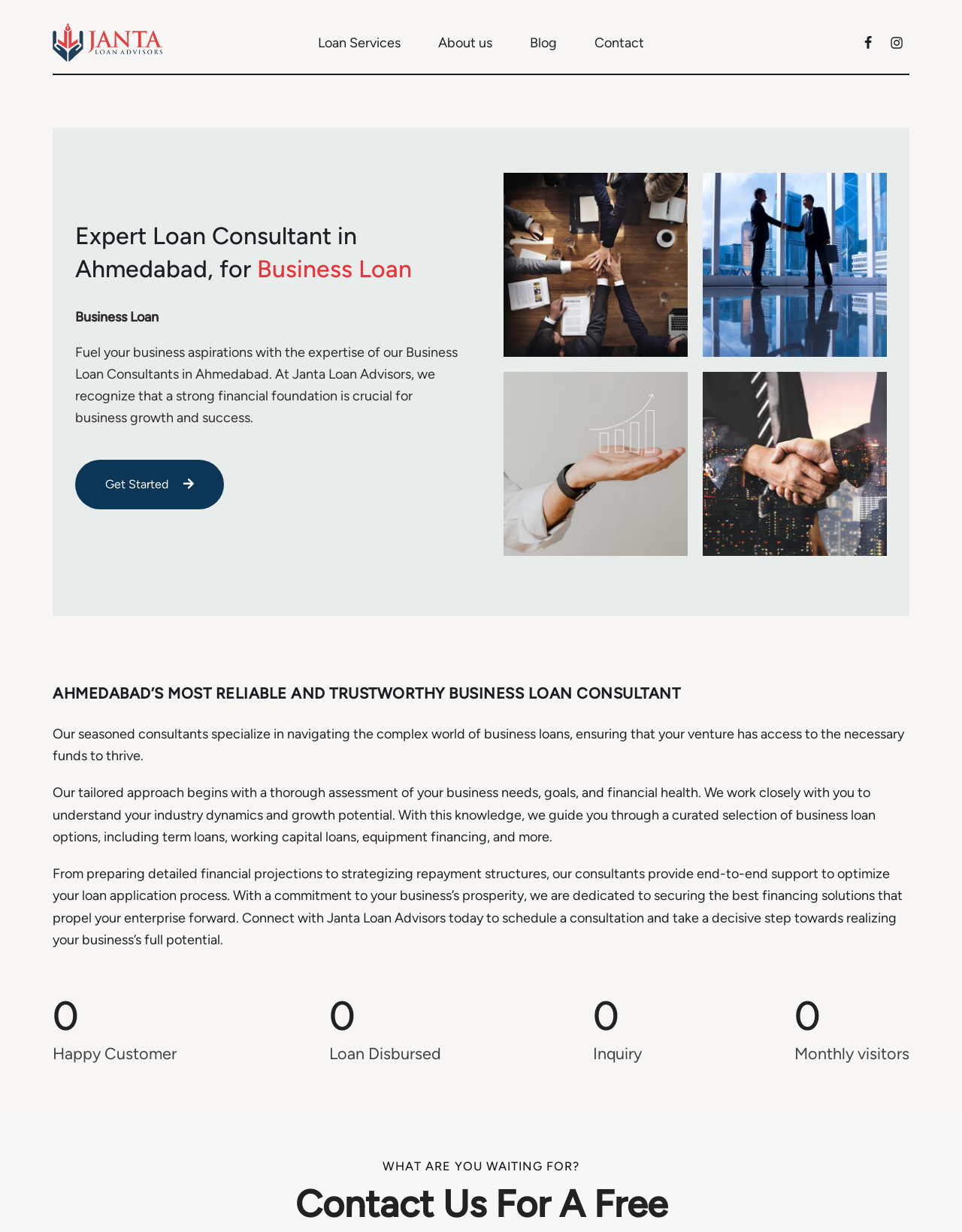How many social media links are available?
Use the image to answer the question with a single word or phrase.

2